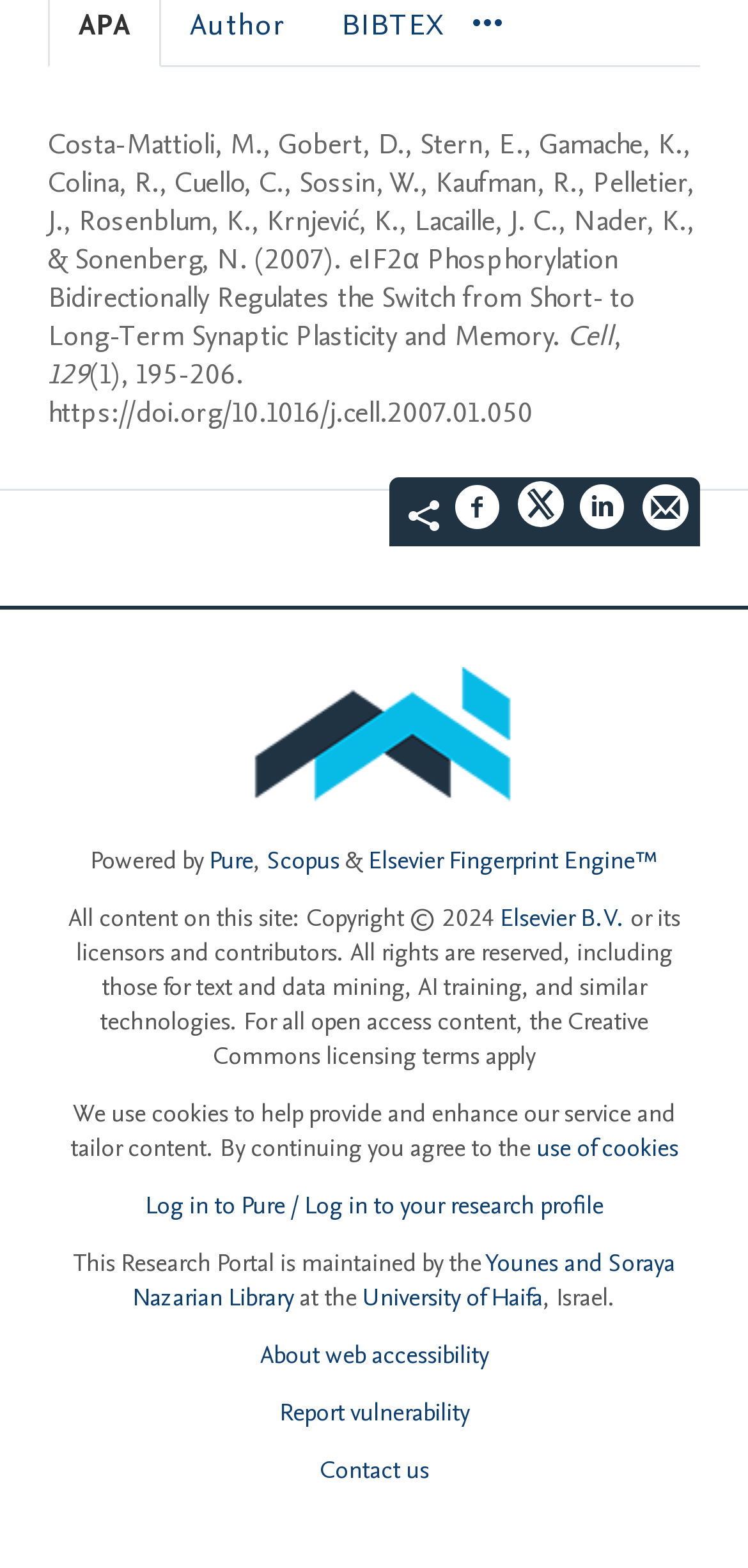Please identify the bounding box coordinates of the region to click in order to complete the task: "View research article". The coordinates must be four float numbers between 0 and 1, specified as [left, top, right, bottom].

[0.064, 0.079, 0.936, 0.275]